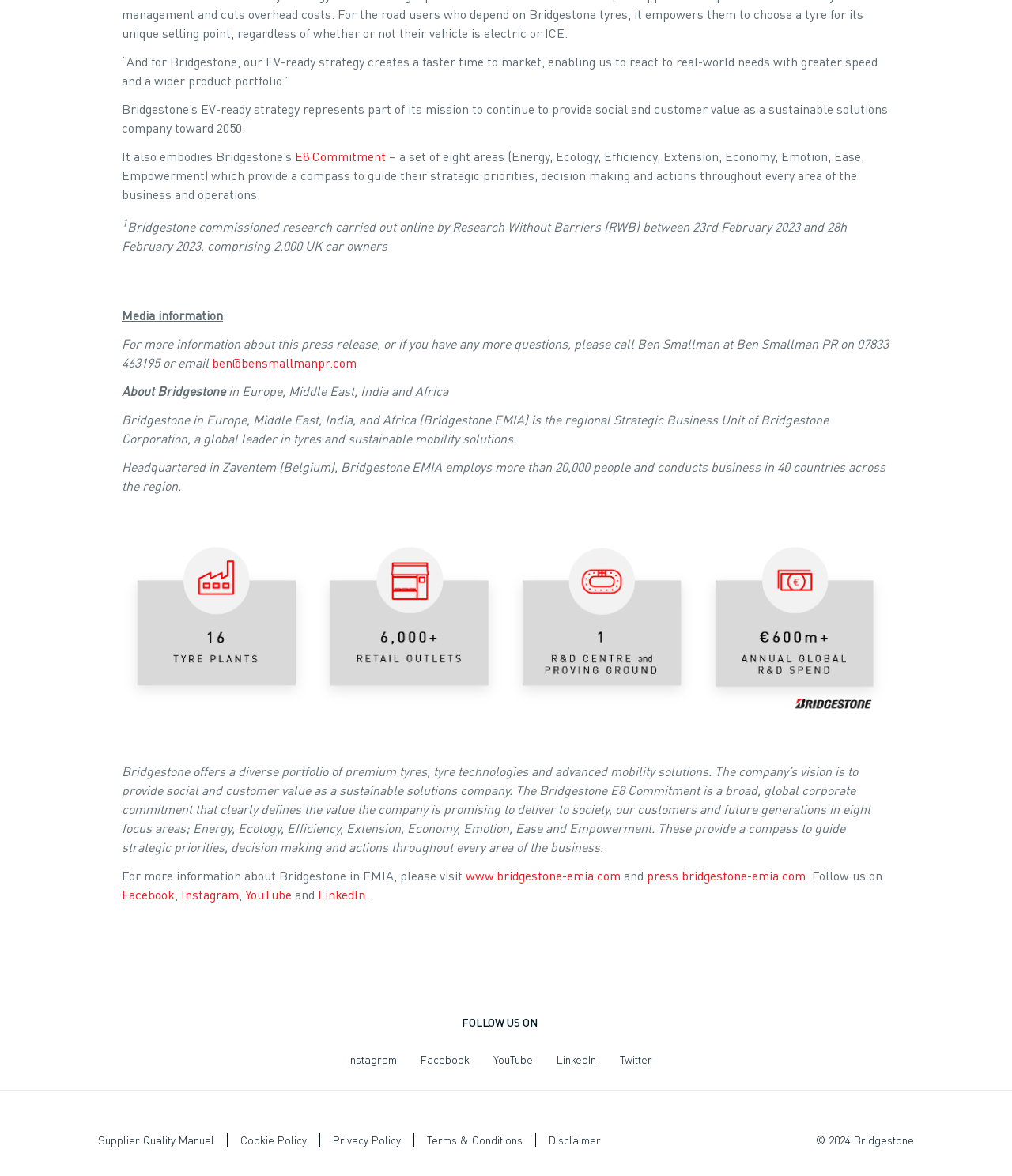Please specify the bounding box coordinates for the clickable region that will help you carry out the instruction: "Click the link to learn more about Bridgestone's E8 Commitment".

[0.291, 0.125, 0.381, 0.14]